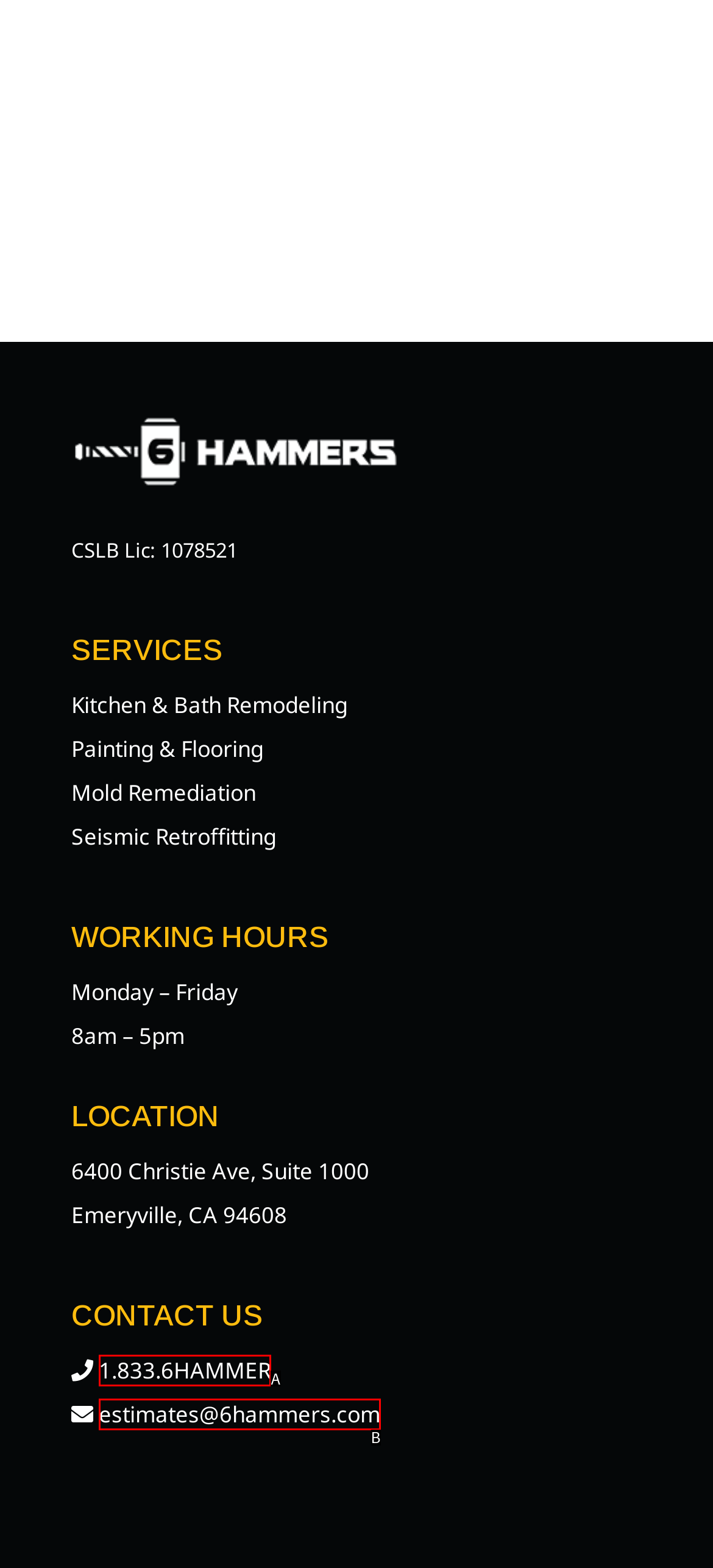From the options provided, determine which HTML element best fits the description: alt="The Low Carb Keto Kitchen". Answer with the correct letter.

None